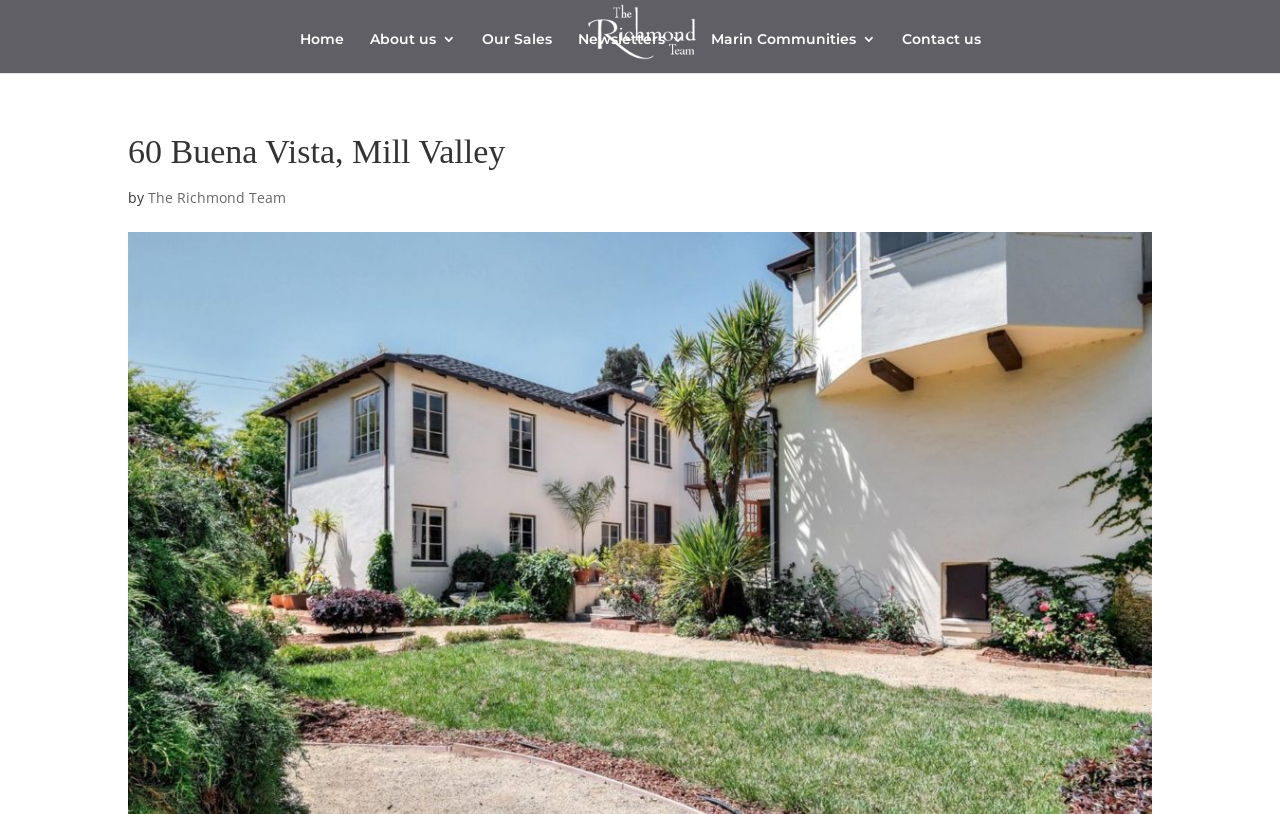Find and indicate the bounding box coordinates of the region you should select to follow the given instruction: "view about us".

[0.289, 0.039, 0.356, 0.089]